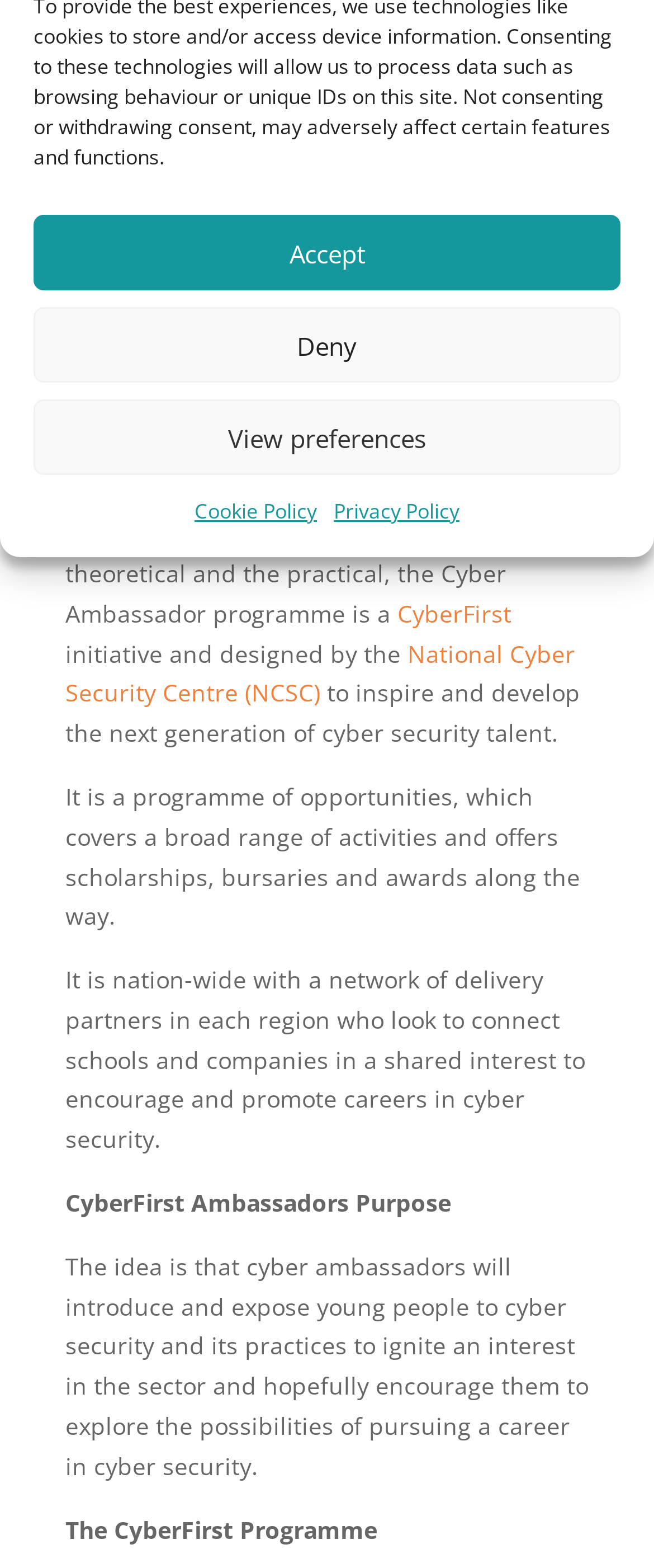Find the bounding box of the UI element described as follows: "View preferences".

[0.051, 0.255, 0.949, 0.303]